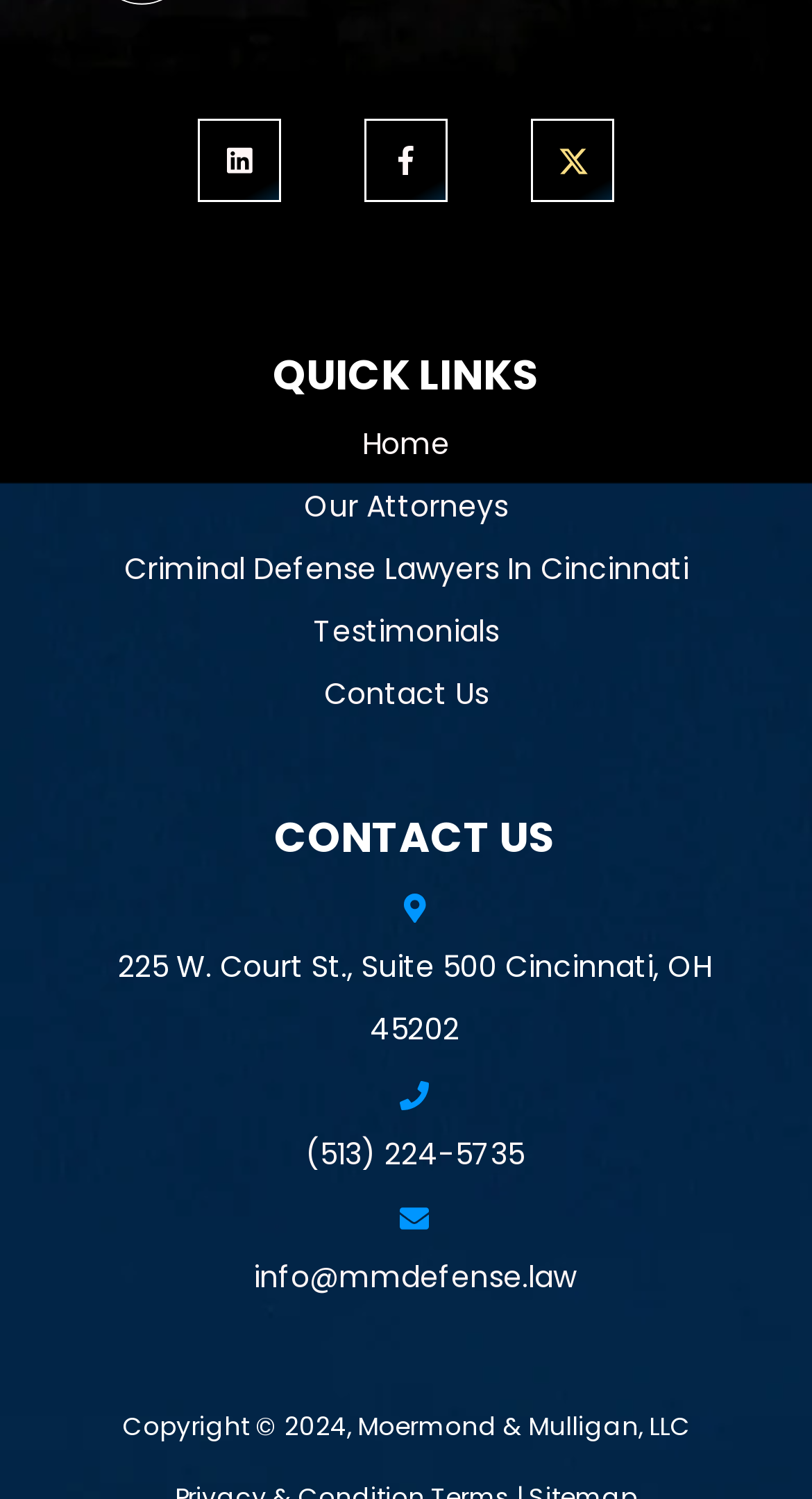Find and provide the bounding box coordinates for the UI element described here: "https://www.facebook.com/mmdefenselaw/". The coordinates should be given as four float numbers between 0 and 1: [left, top, right, bottom].

[0.449, 0.077, 0.551, 0.133]